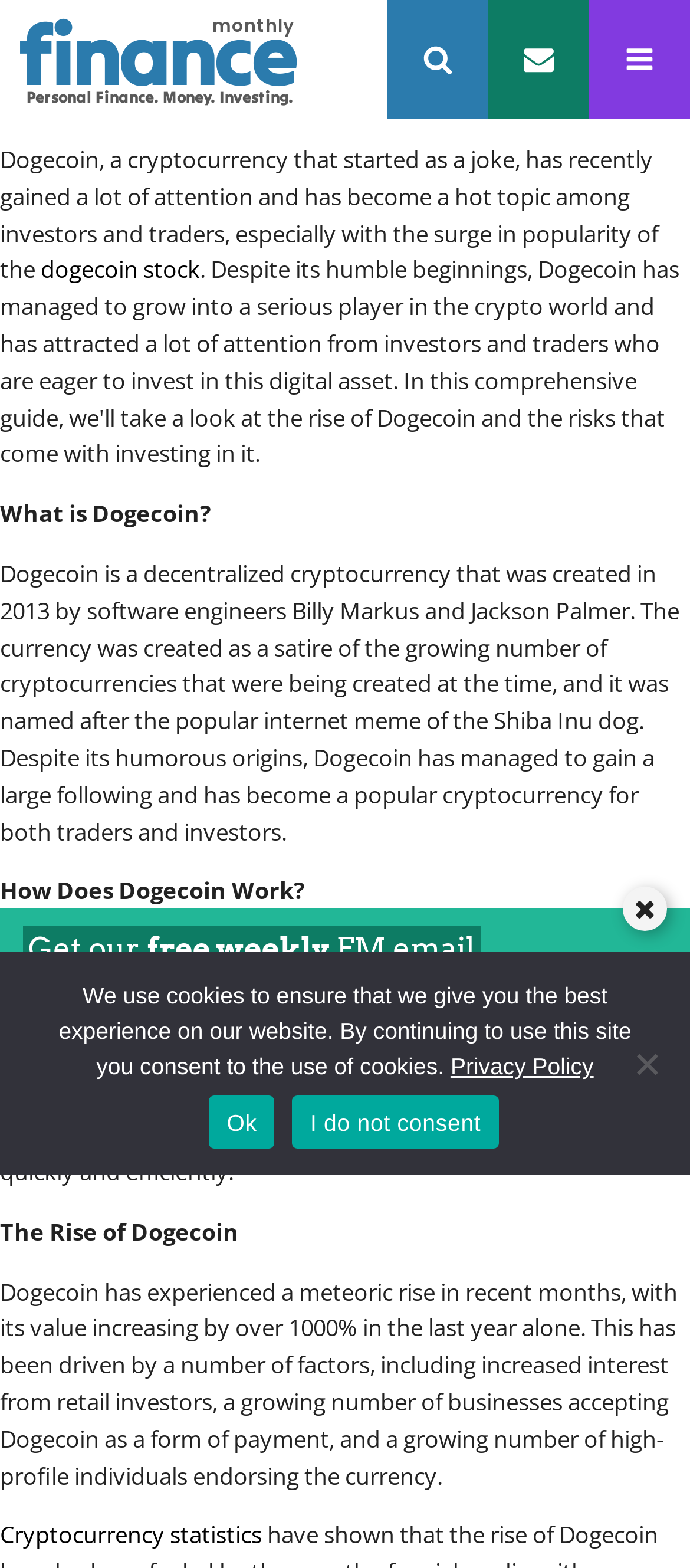Create a detailed narrative describing the layout and content of the webpage.

The webpage is about Dogecoin, a cryptocurrency that started as a joke but has gained popularity among investors and traders. At the top, there is a navigation bar with three icons: a finance monthly logo, an envelope icon, and a search icon. Below the navigation bar, there is a brief introduction to Dogecoin, followed by a link to "dogecoin stock".

The main content of the webpage is divided into sections, each with a heading. The first section is "What is Dogecoin?" which provides a brief overview of the cryptocurrency's history and purpose. The second section is "How Does Dogecoin Work?" which explains the decentralized ledger system and blockchain technology used by Dogecoin.

The third section is "The Rise of Dogecoin" which discusses the significant increase in value of Dogecoin over the past year, driven by factors such as increased interest from retail investors and high-profile endorsements.

On the right side of the webpage, there is a call-to-action section to subscribe to a free weekly email newsletter from Finance Monthly. This section includes a text box to enter an email address, a subscribe button, and a checkbox to consent to receiving emails from Finance Monthly and partners.

At the bottom of the webpage, there is a cookie notice dialog box that informs users about the use of cookies on the website and provides links to the privacy policy and options to consent or not consent to the use of cookies.